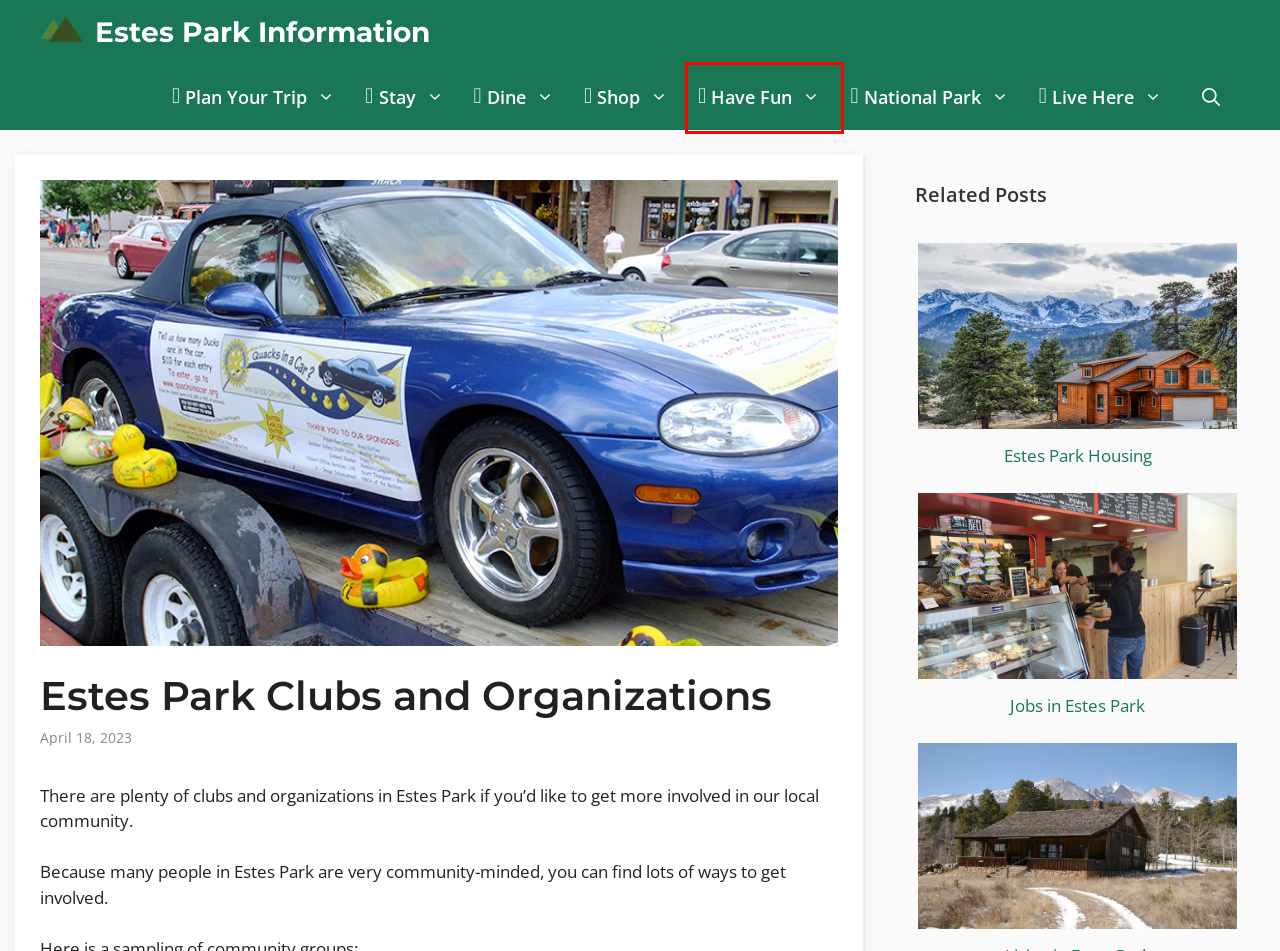Examine the screenshot of a webpage featuring a red bounding box and identify the best matching webpage description for the new page that results from clicking the element within the box. Here are the options:
A. Bars Archives - Estes Park Information
B. Dining Archives - Estes Park Information
C. Rocky Mountain National Park
D. Lodging Archives - Estes Park Information
E. Estes Park Gun & Archery Club
F. Safety Archives - Estes Park Information
G. Estes Park Information - All about Estes Park, Colorado and Rocky Mountain National Park
H. Things to Do Archives - Estes Park Information

H